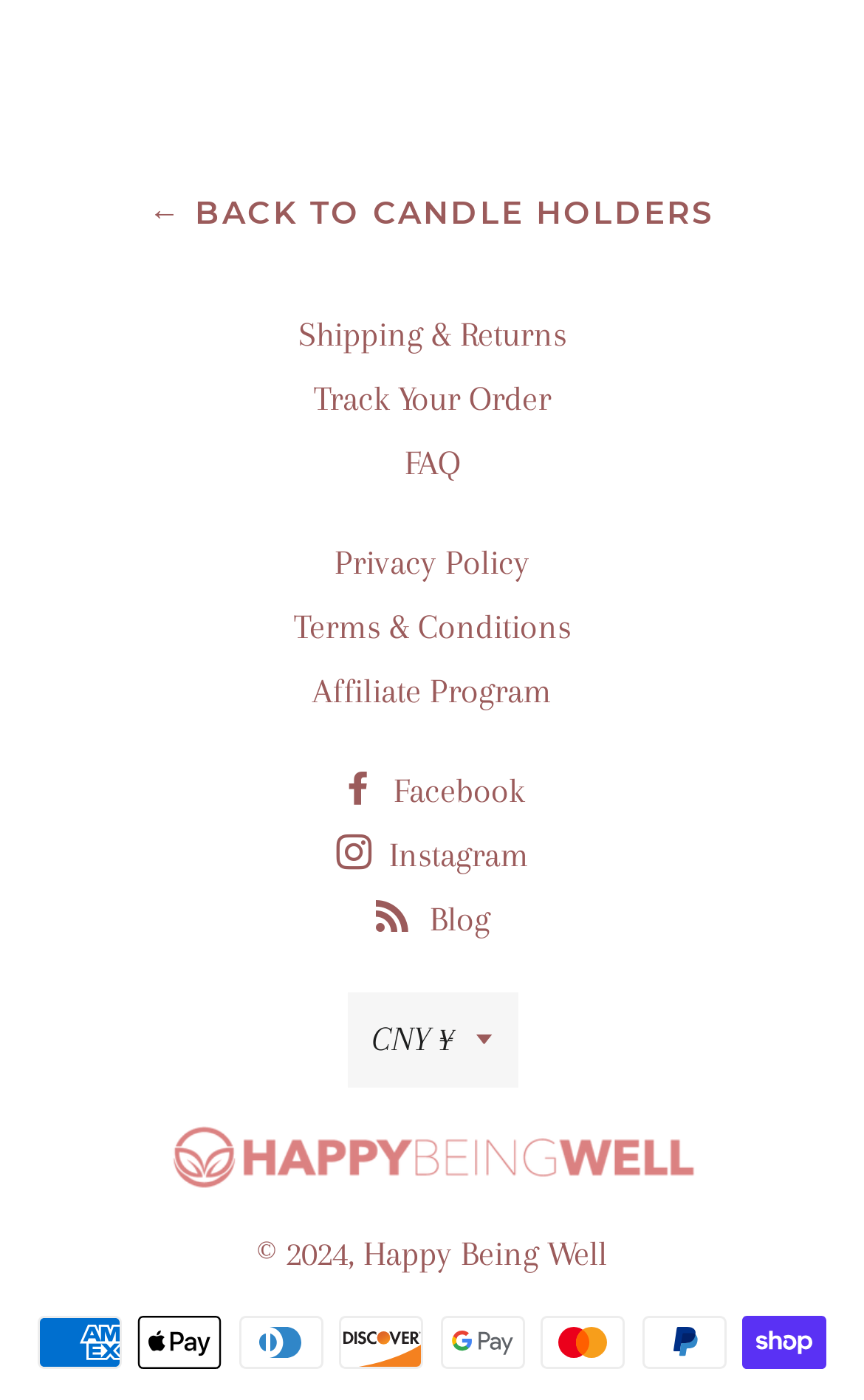Determine the bounding box coordinates for the element that should be clicked to follow this instruction: "Go back to candle holders". The coordinates should be given as four float numbers between 0 and 1, in the format [left, top, right, bottom].

[0.172, 0.137, 0.828, 0.165]